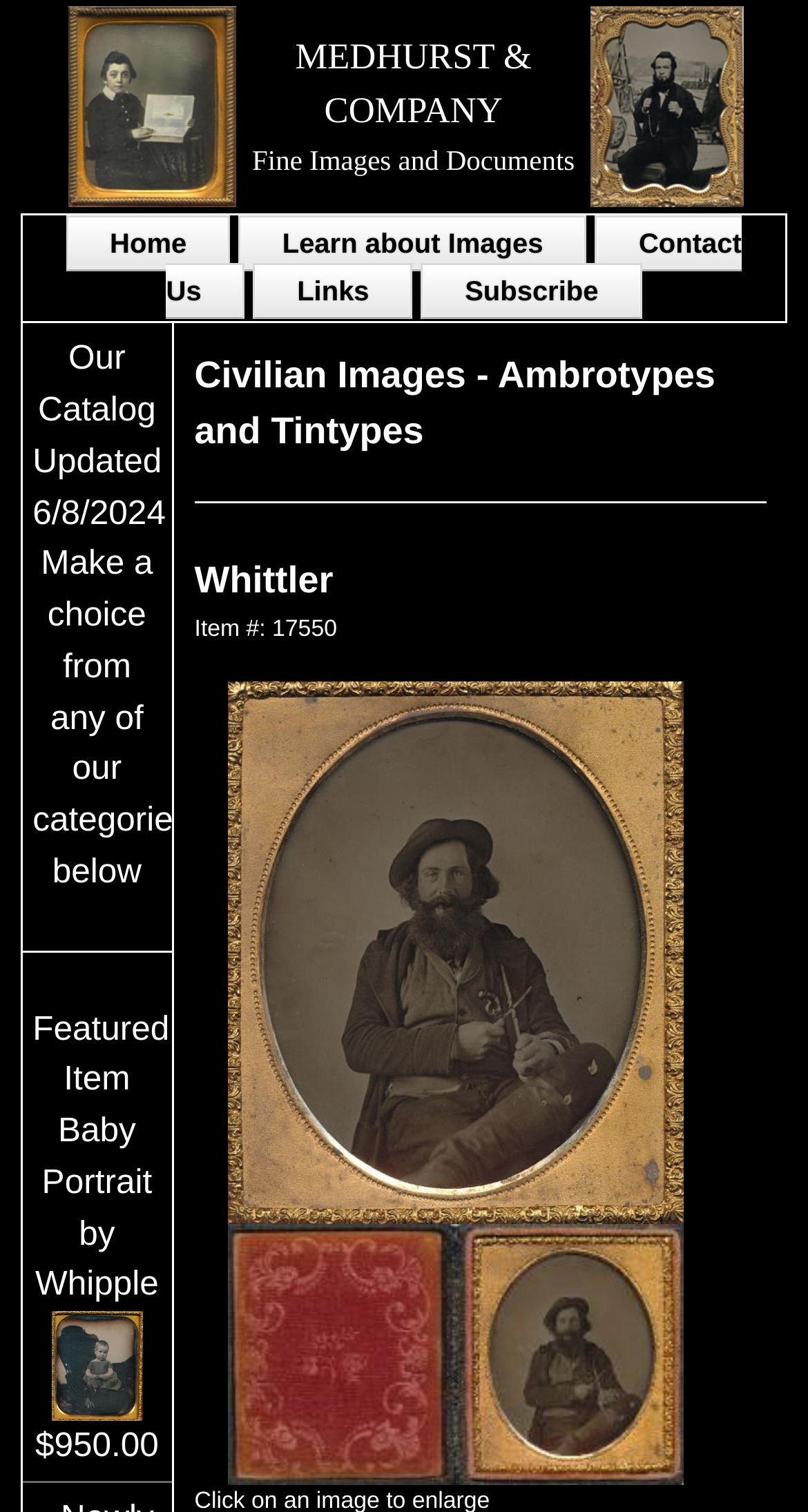Please pinpoint the bounding box coordinates for the region I should click to adhere to this instruction: "Click on the 'Home' link".

[0.082, 0.143, 0.285, 0.18]